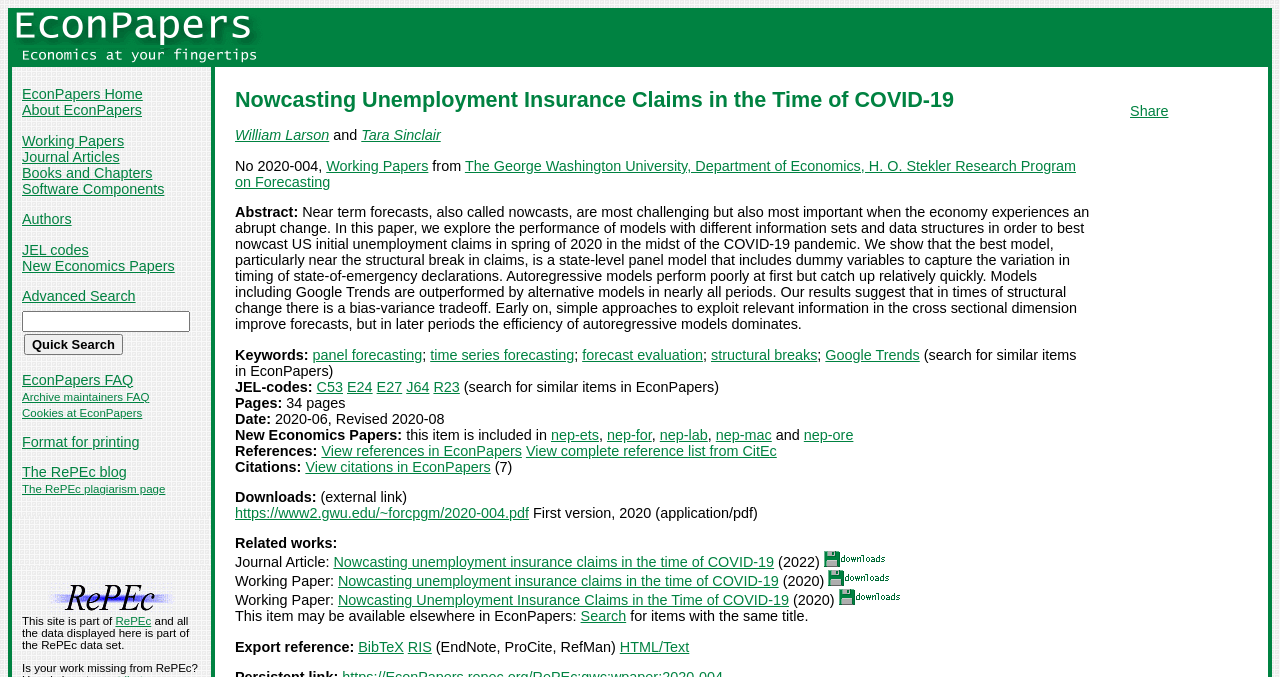What is the date of the revised version of the paper?
Please provide a comprehensive answer to the question based on the webpage screenshot.

I found this answer by looking at the text 'Revised 2020-08' on the webpage, which indicates the date of the revised version of the paper.